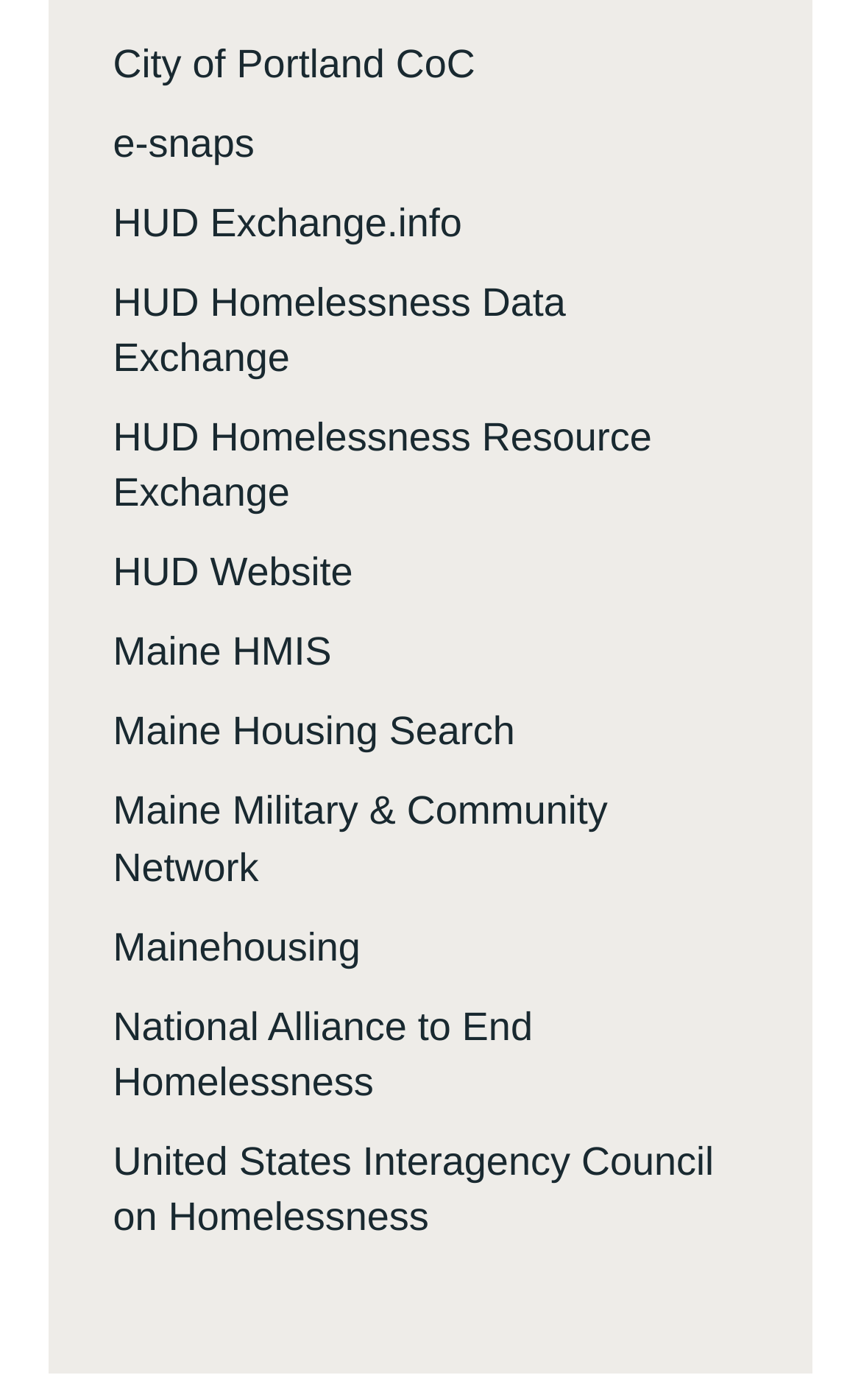Please give a succinct answer to the question in one word or phrase:
Are there any links related to Maine on the webpage?

Yes